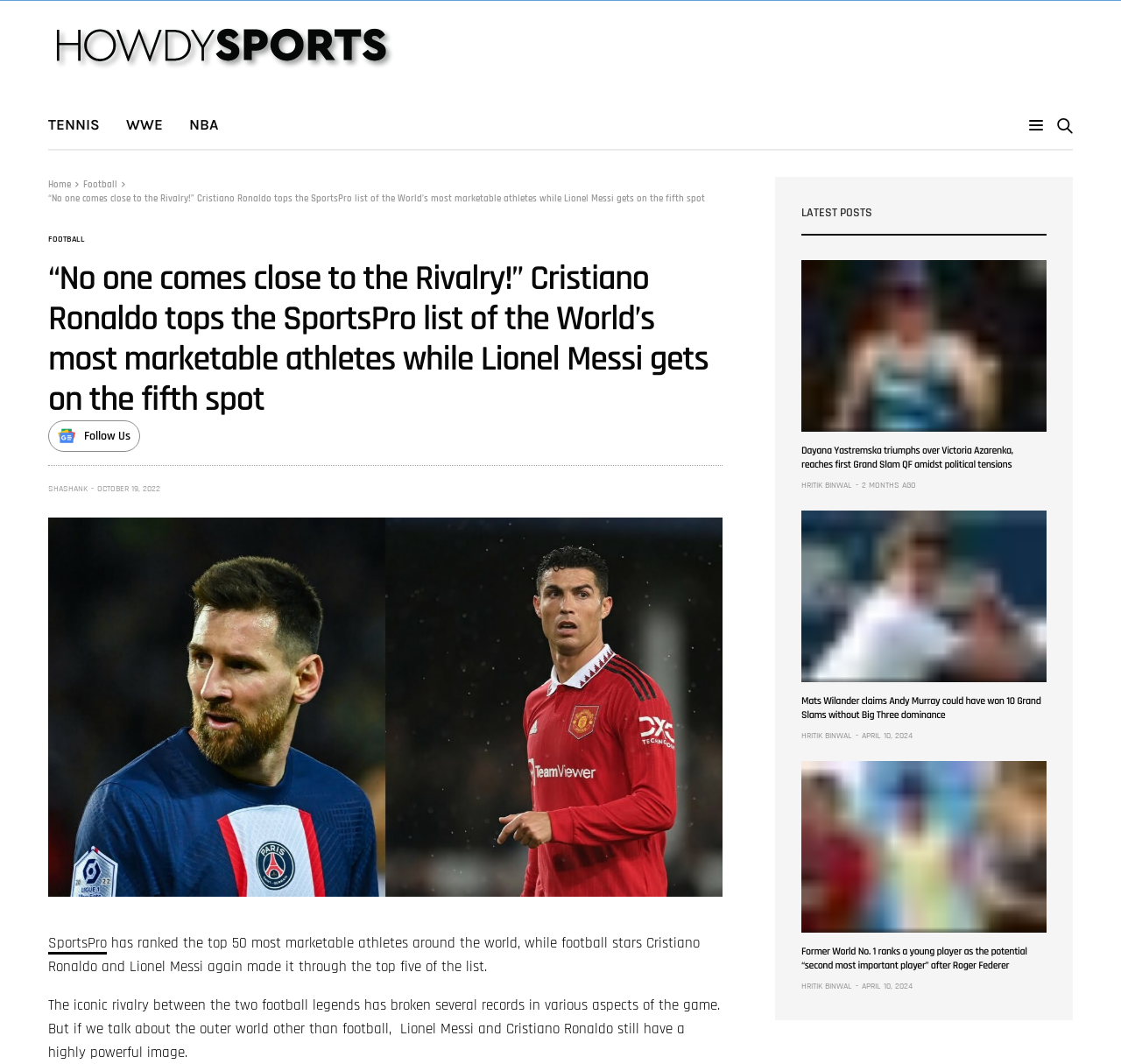Could you specify the bounding box coordinates for the clickable section to complete the following instruction: "Read the latest post about Dayana Yastremska"?

[0.715, 0.245, 0.934, 0.406]